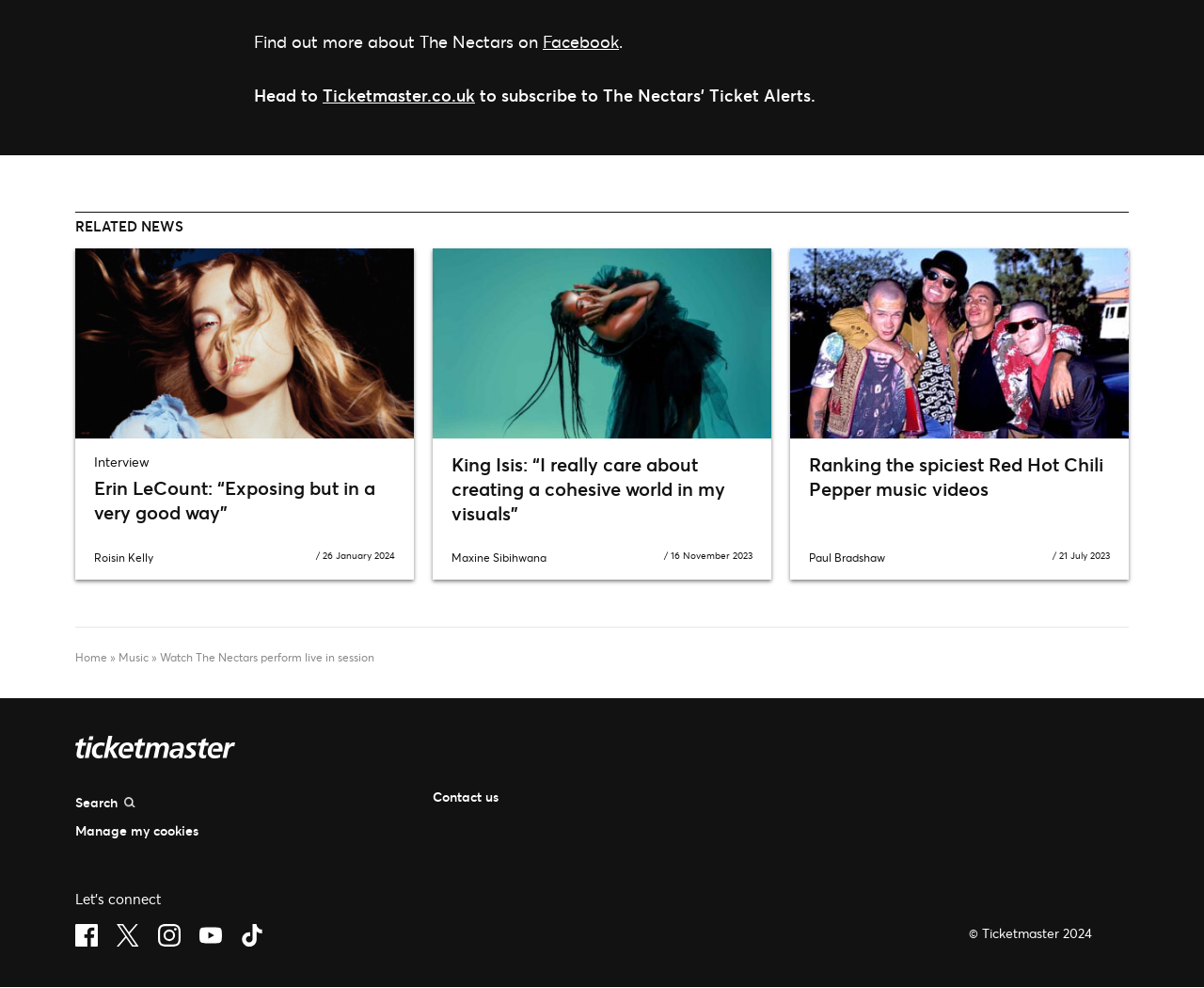Determine the bounding box coordinates of the clickable region to execute the instruction: "Search for music". The coordinates should be four float numbers between 0 and 1, denoted as [left, top, right, bottom].

[0.062, 0.795, 0.344, 0.83]